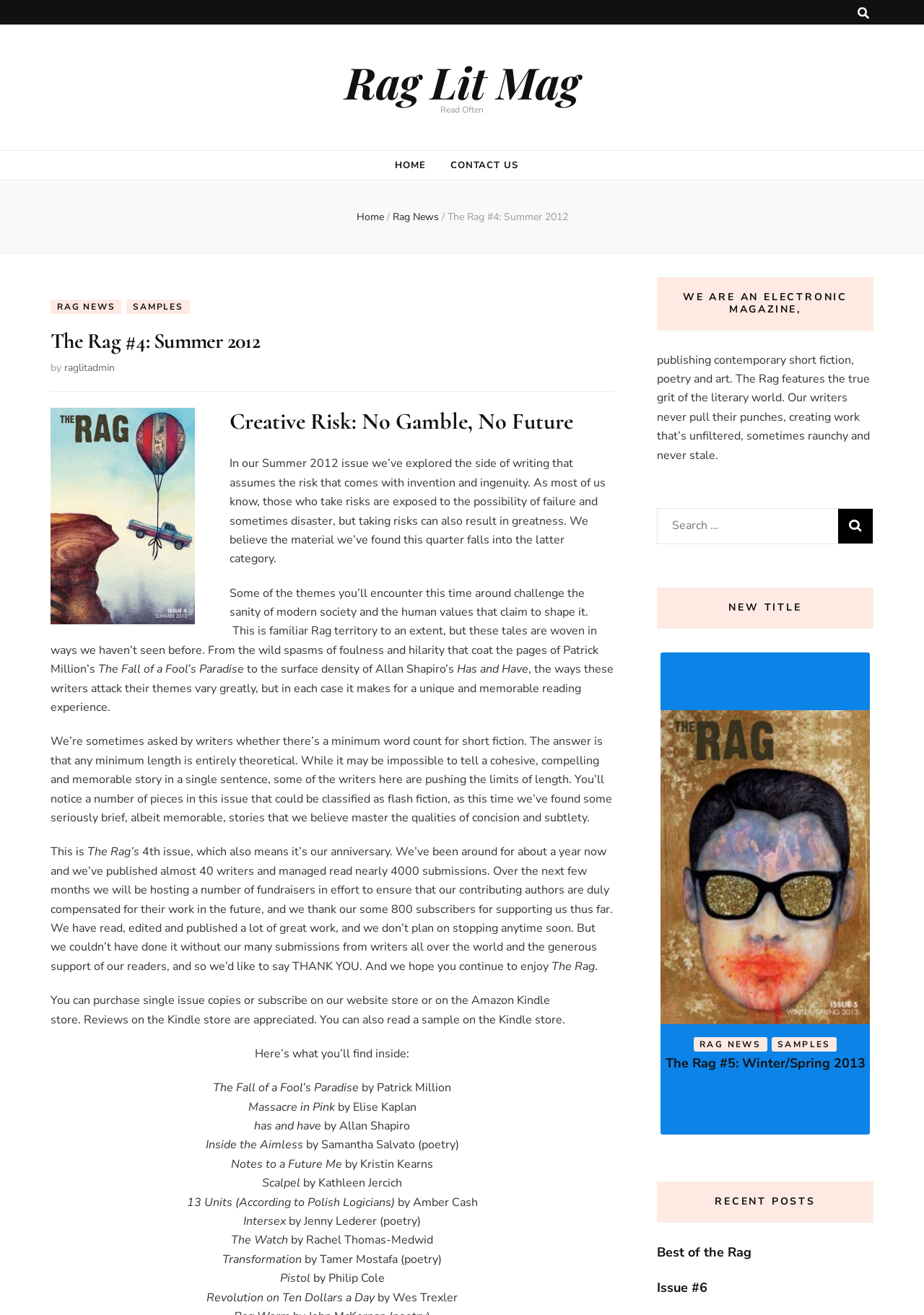Describe all the key features of the webpage in detail.

The webpage is the online magazine "The Rag" issue #4, Summer 2012. At the top, there is a search toggle button and a link to "Rag Lit Mag". Below that, there are links to "Home", "Rag News", and "The Rag #4: Summer 2012". 

On the left side, there is a menu with links to "HOME", "CONTACT US", and "Rag News". Below that, there is a section with the title "The Rag #4: Summer 2012" and a brief description of the issue. This section includes an image of the magazine cover and a summary of the themes and stories featured in the issue.

The main content of the page is a list of stories and poems published in the issue, along with their authors. The list is divided into sections, with headings that describe the type of content, such as "The Fall of a Fool's Paradise" and "Massacre in Pink". Each section includes a brief summary of the story or poem.

On the right side, there are several sections, including "WE ARE AN ELECTRONIC MAGAZINE", which describes the magazine's mission and style. Below that, there is a search box and a list of recent posts. Further down, there are links to other issues of the magazine, including "The Rag #5: Winter/Spring 2013" and "Best of the Rag".